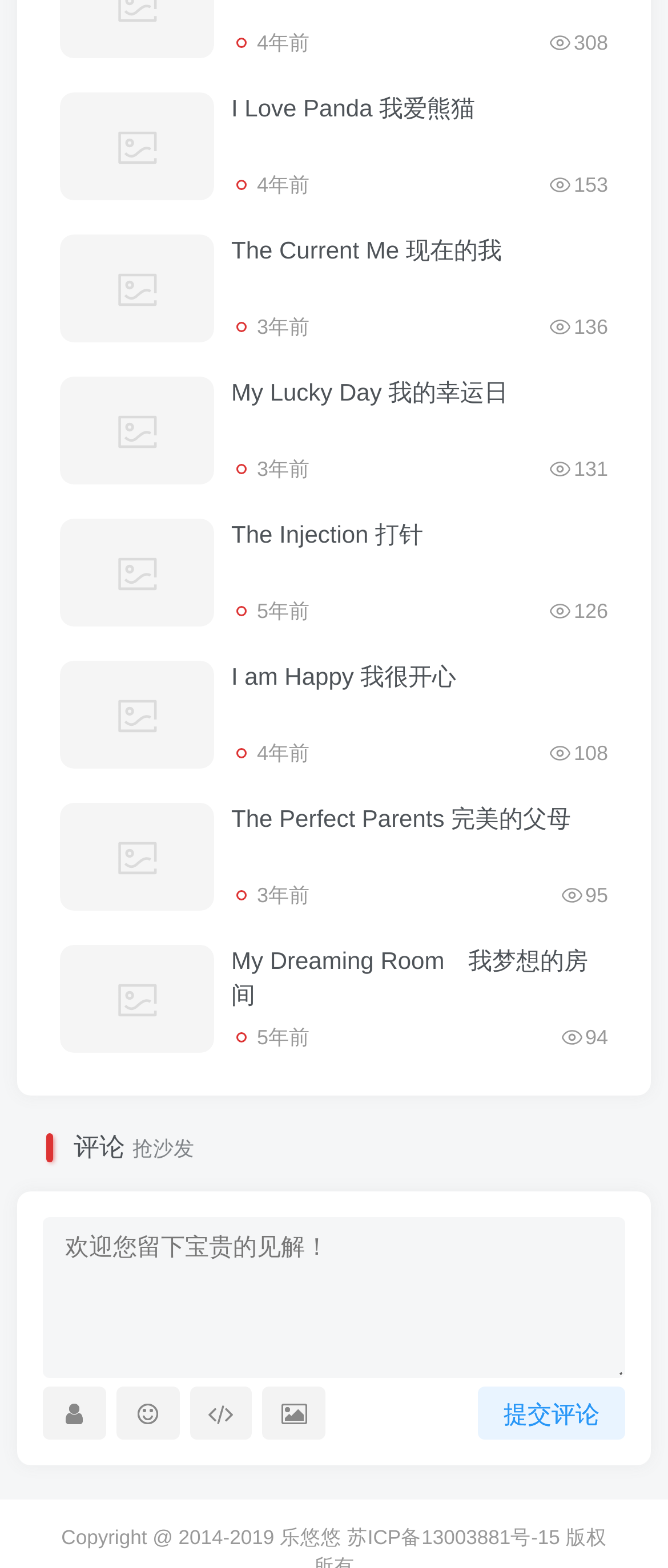Determine the bounding box coordinates of the element that should be clicked to execute the following command: "Enter text in the comment box".

[0.064, 0.777, 0.936, 0.879]